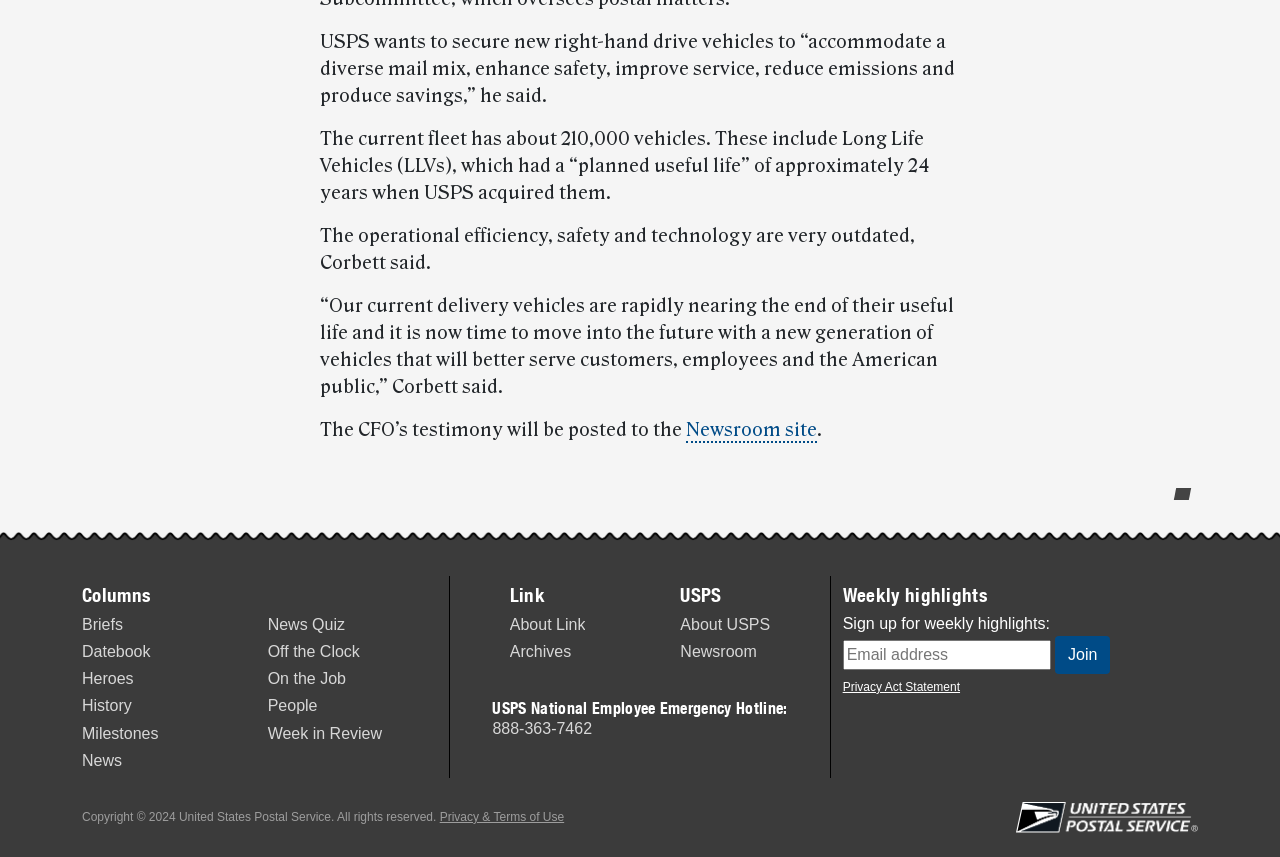Where can the CFO's testimony be found? Please answer the question using a single word or phrase based on the image.

Newsroom site